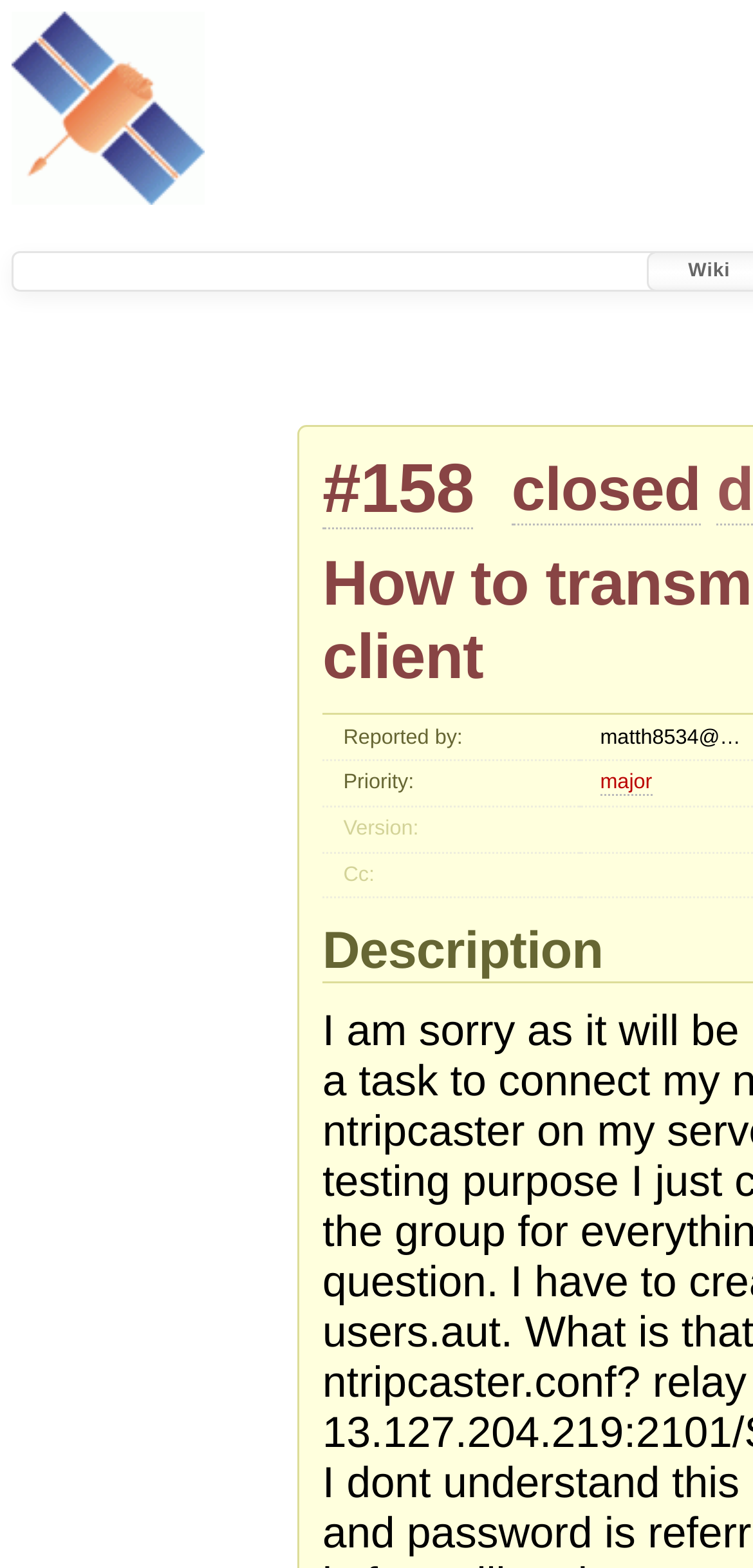Given the element description "Toggle navigation" in the screenshot, predict the bounding box coordinates of that UI element.

None